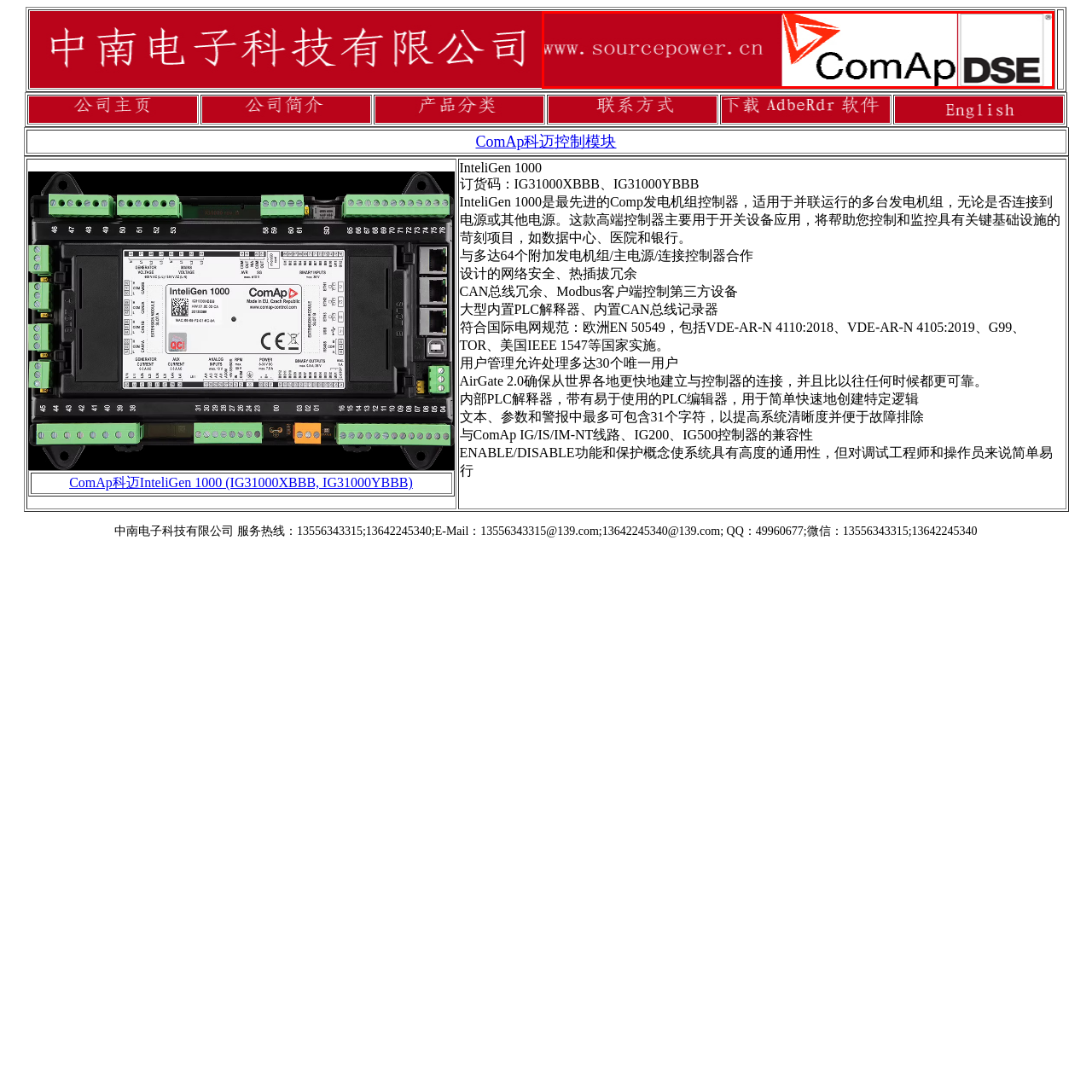Carefully describe the image located within the red boundary.

The image prominently displays the logos and website of a company associated with ComAp, known for its controller modules such as the DSEL401 MKII and others. On the left, the website address "www.sourcepower.cn" is presented, indicating an online presence where users can access more information about their products and services. The central logo features the name "ComAp," which is stylized to highlight its brand identity, alongside a smaller "DSE," emphasizing its connection to DSE technology. This image serves as a gateway for customers interested in advanced generator control solutions, showcasing a blend of technology and reliability within the power generation sector.